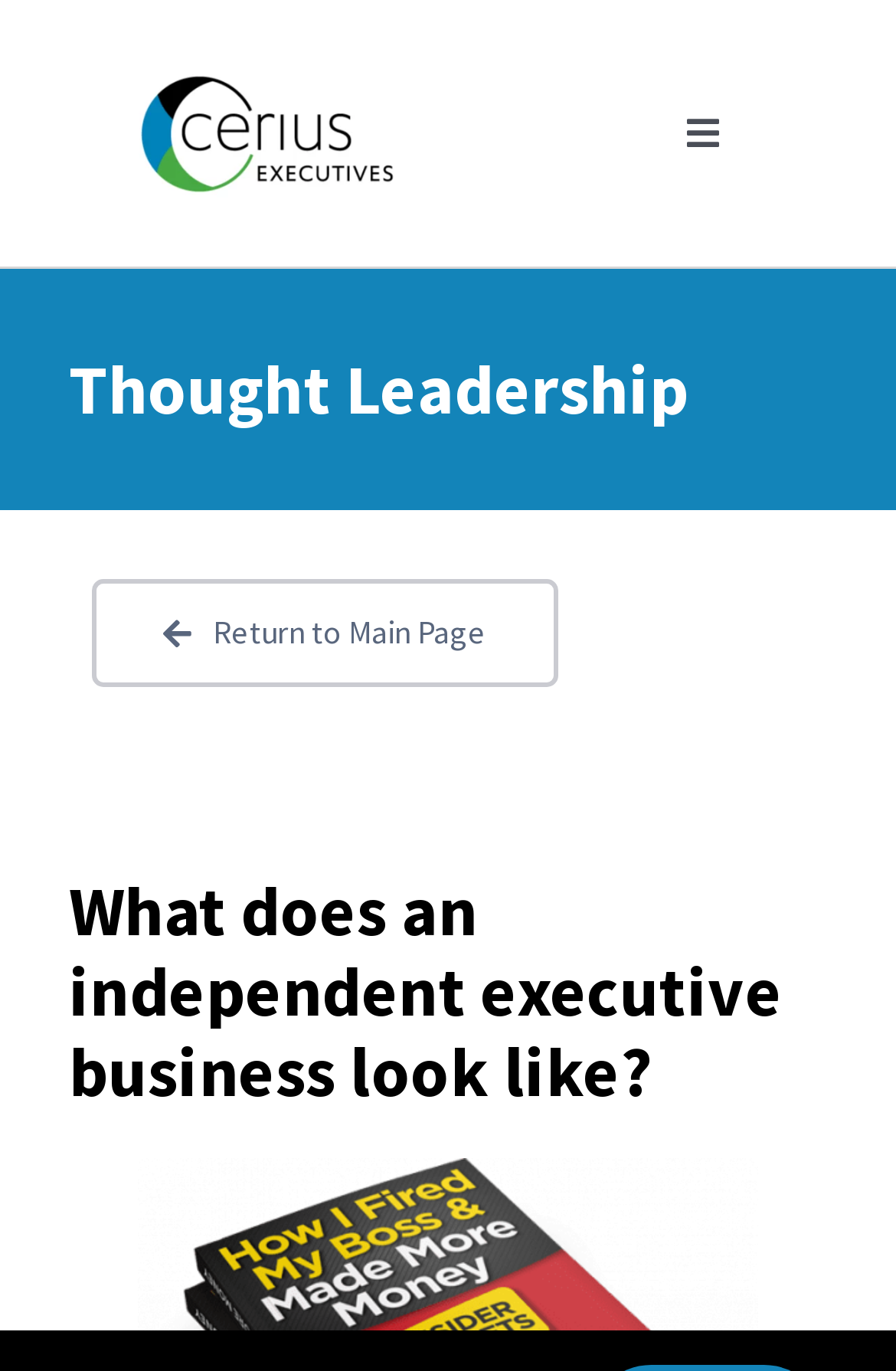Answer the question below using just one word or a short phrase: 
How many navigation links are available?

4